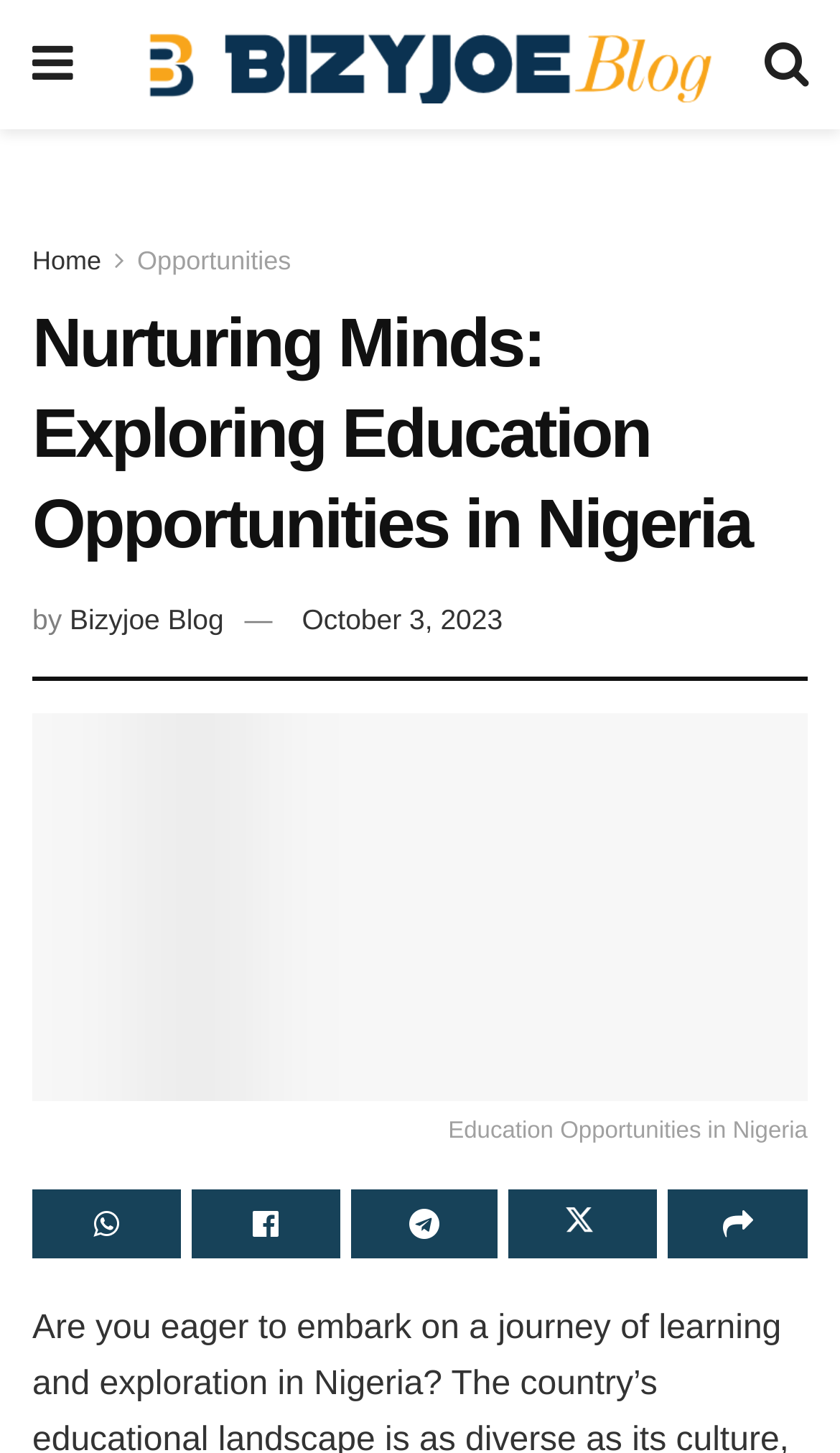Find the bounding box of the web element that fits this description: "Education Opportunities in Nigeria".

[0.038, 0.491, 0.962, 0.796]